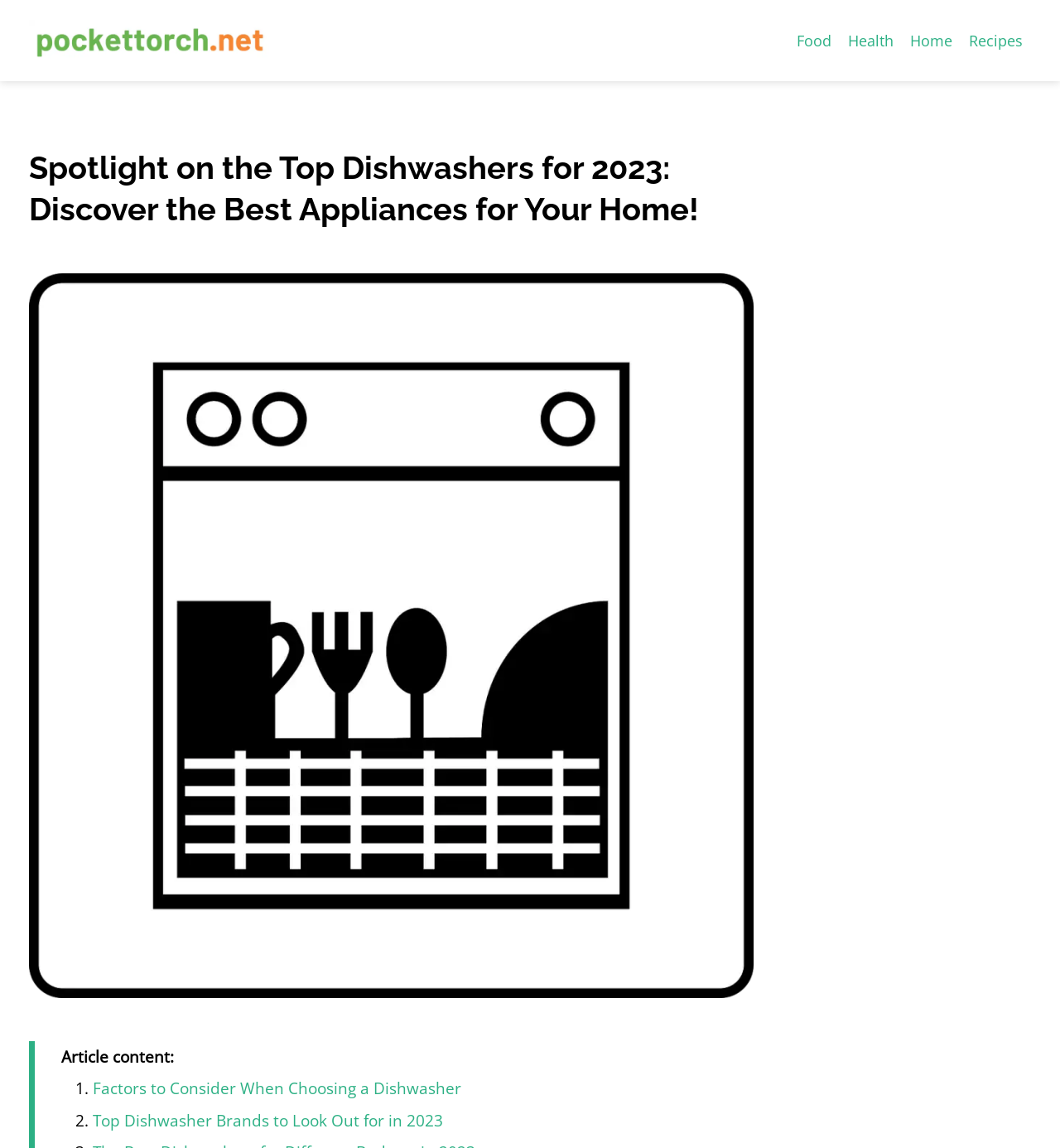Use a single word or phrase to answer the question: What is the second factor to consider when choosing a dishwasher?

Top Dishwasher Brands